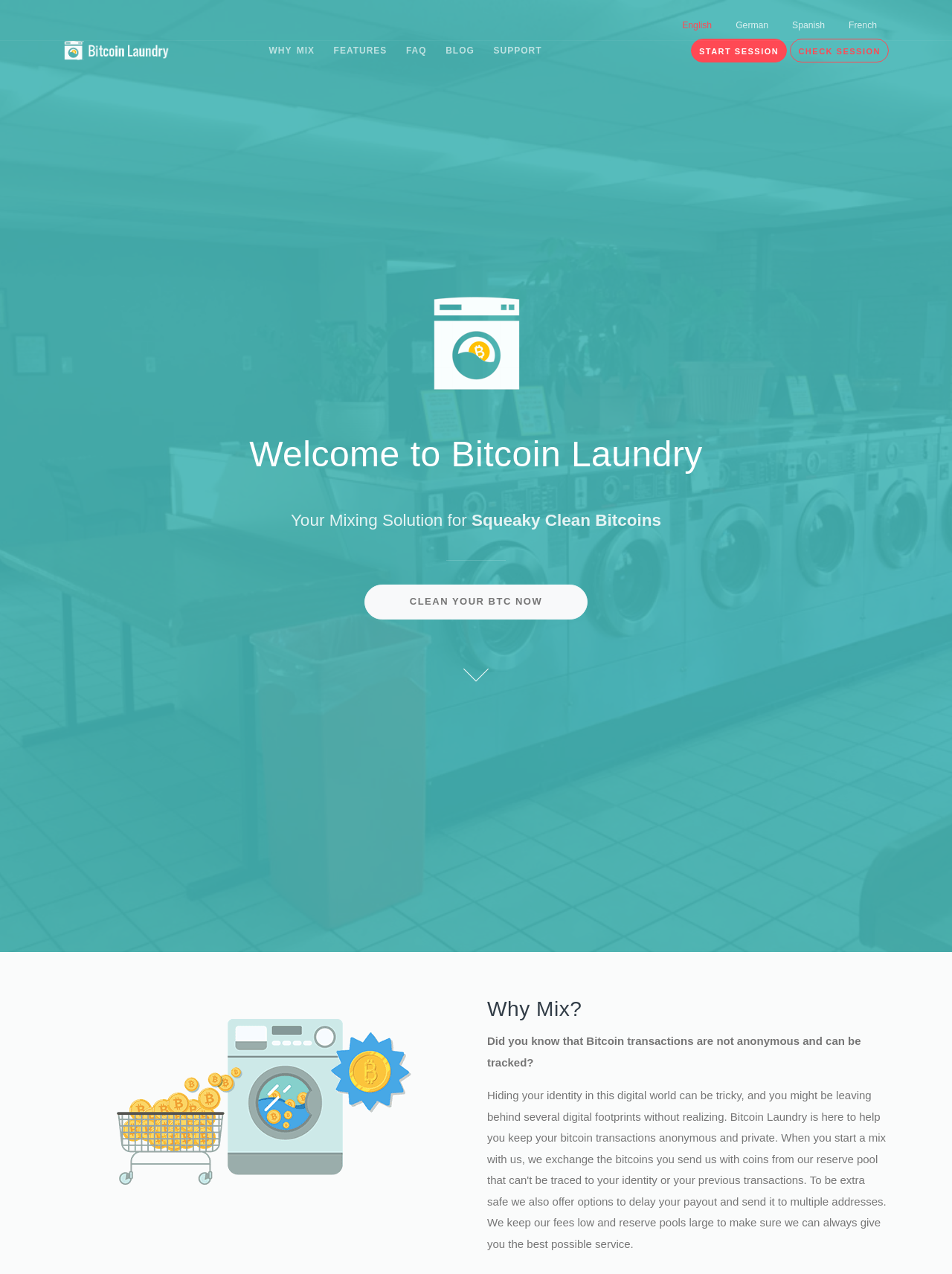What is the call-to-action on the main page? Observe the screenshot and provide a one-word or short phrase answer.

CLEAN YOUR BTC NOW